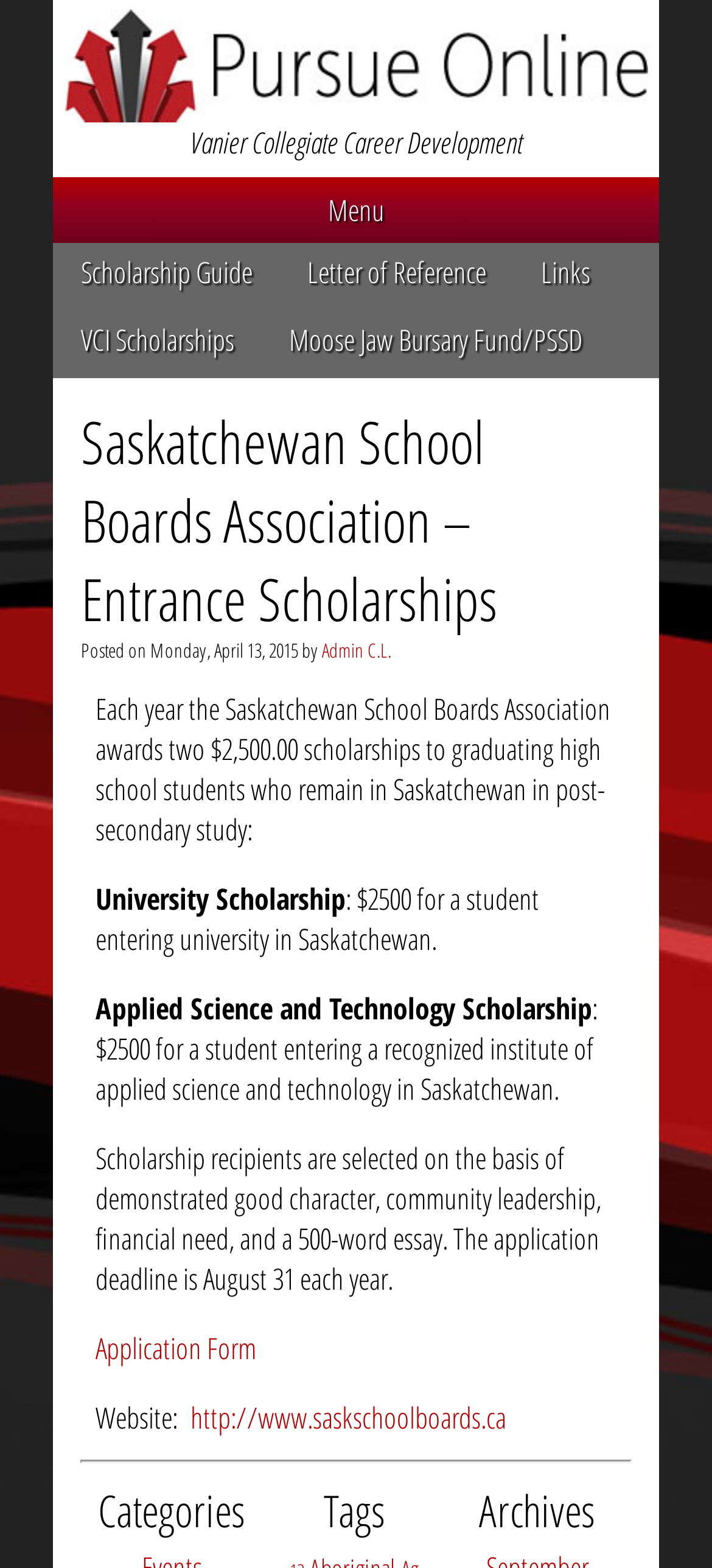What is the deadline for scholarship application?
Please provide a single word or phrase answer based on the image.

August 31